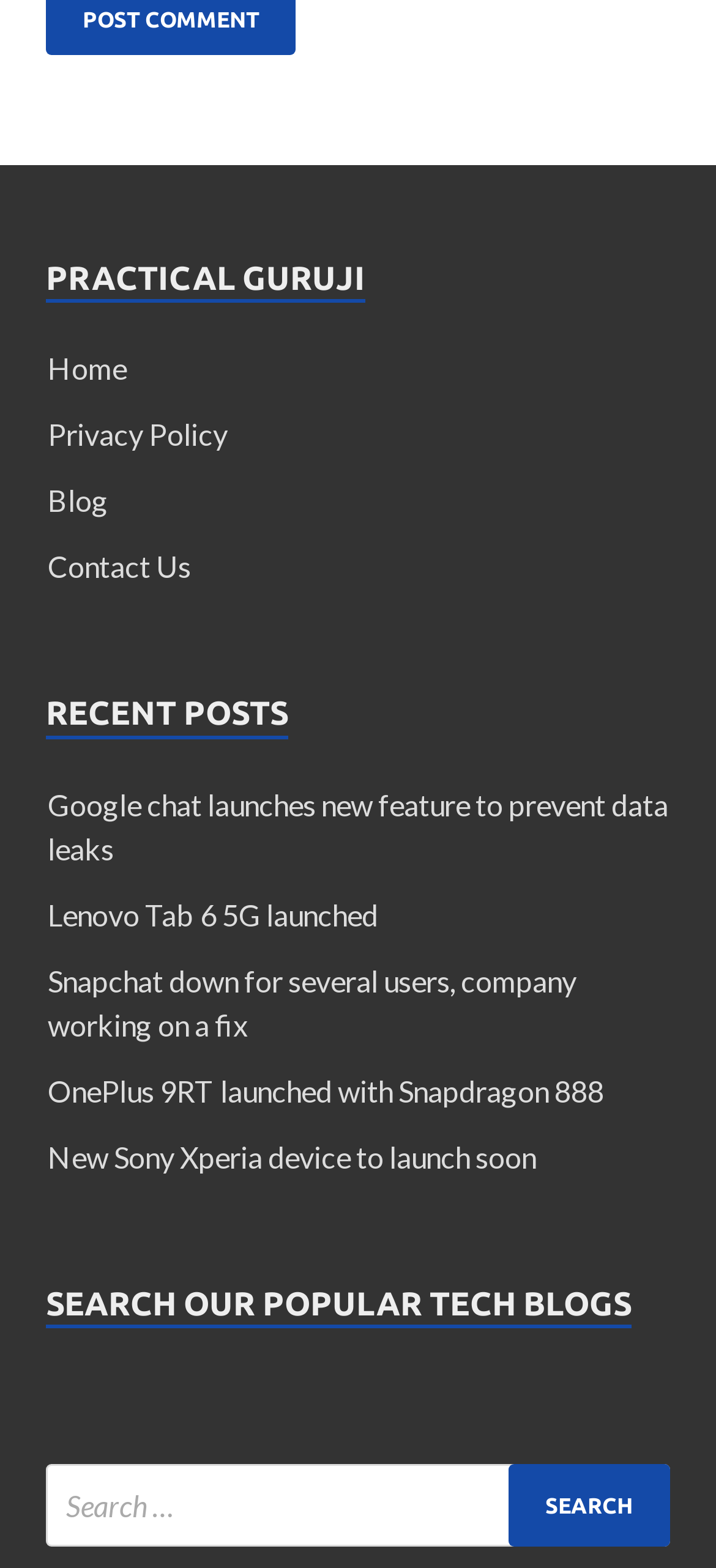What is the purpose of the search box?
Please provide a detailed and thorough answer to the question.

The search box is located at the bottom of the webpage and has a placeholder text 'Search for:' and a 'Search' button, indicating that it is used to search for content within the tech blogs.